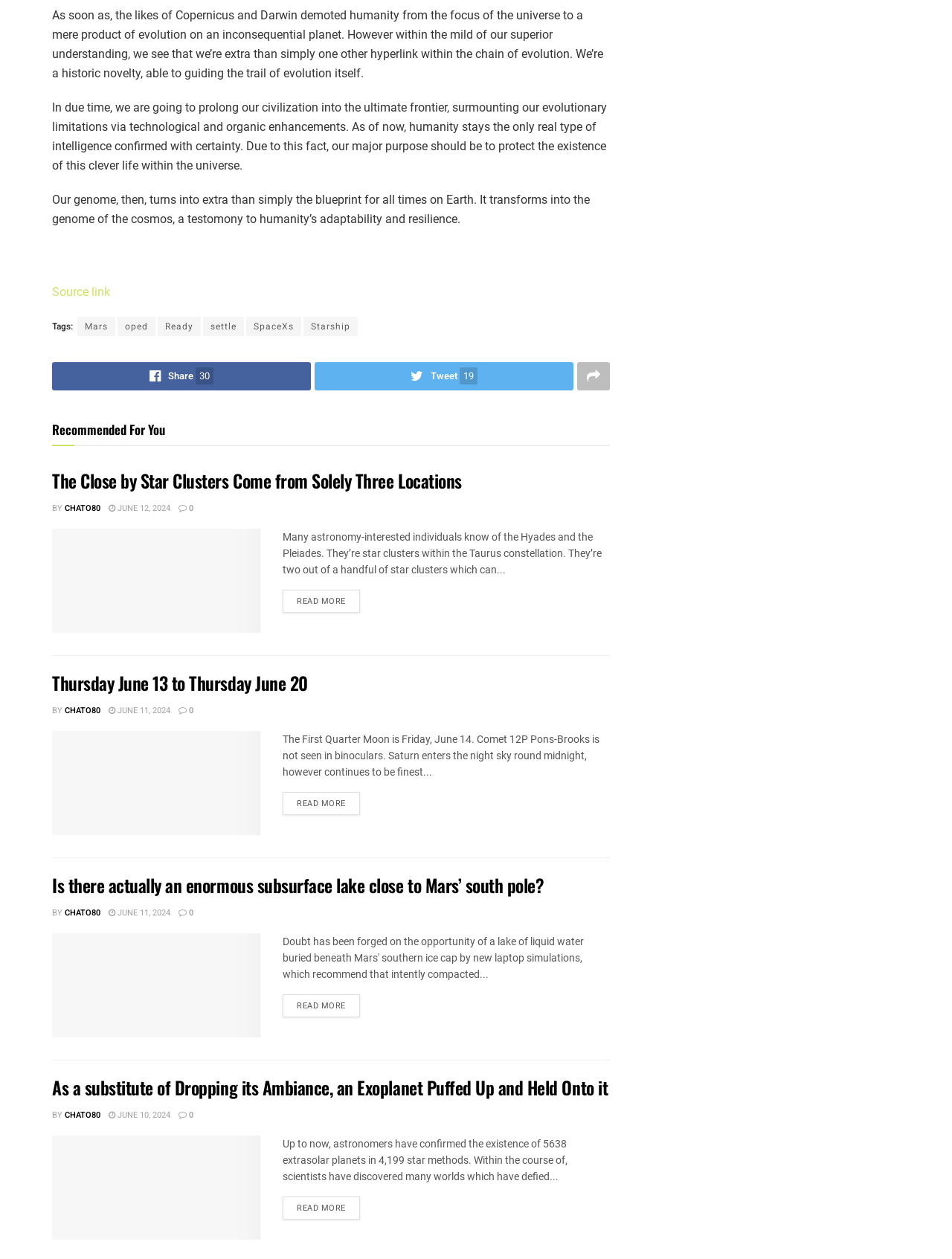Find the bounding box coordinates of the element's region that should be clicked in order to follow the given instruction: "Click the 'Source link' button". The coordinates should consist of four float numbers between 0 and 1, i.e., [left, top, right, bottom].

[0.055, 0.226, 0.116, 0.237]